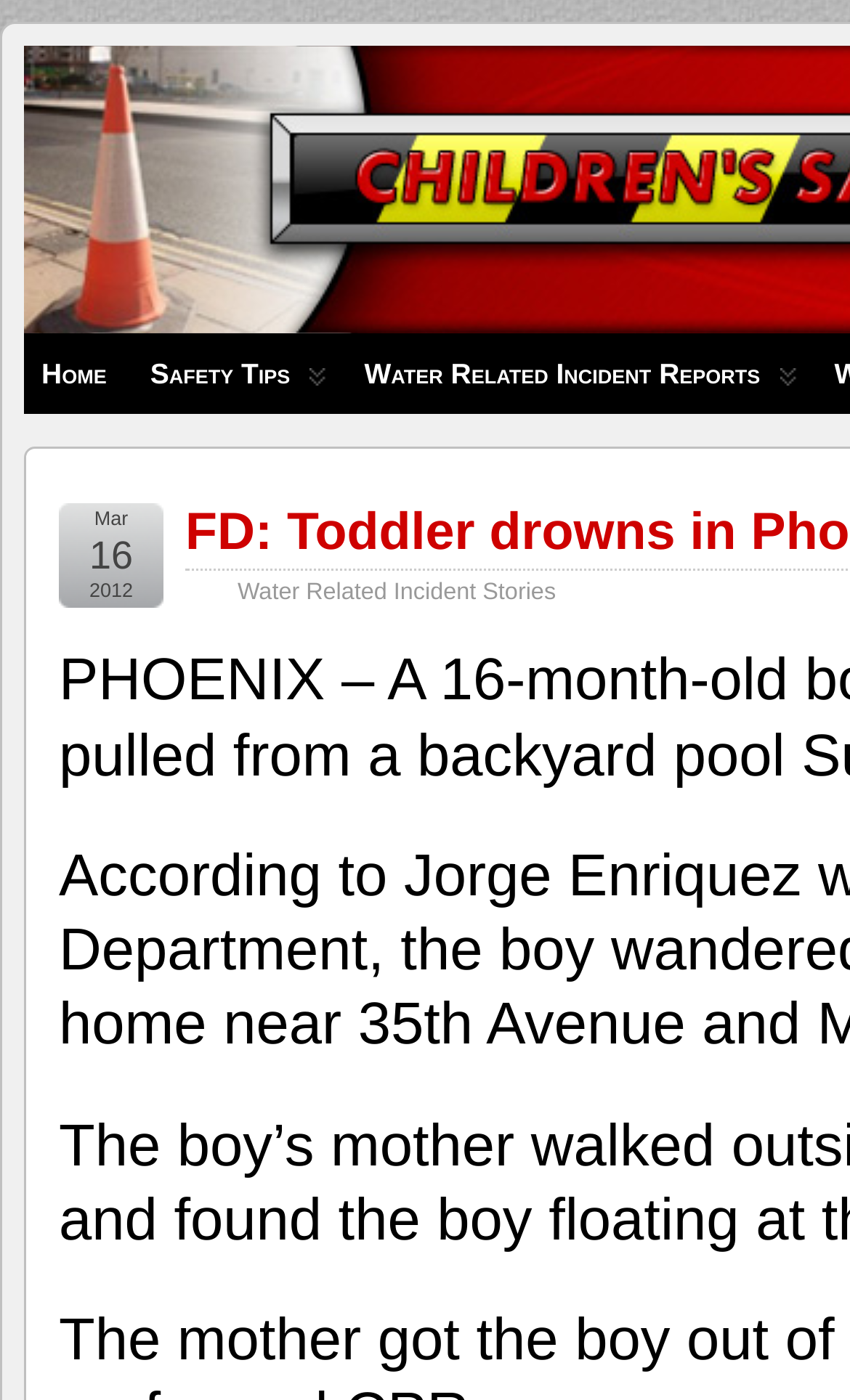Give the bounding box coordinates for this UI element: "Children's Safety Zone". The coordinates should be four float numbers between 0 and 1, arranged as [left, top, right, bottom].

[0.028, 0.056, 0.481, 0.275]